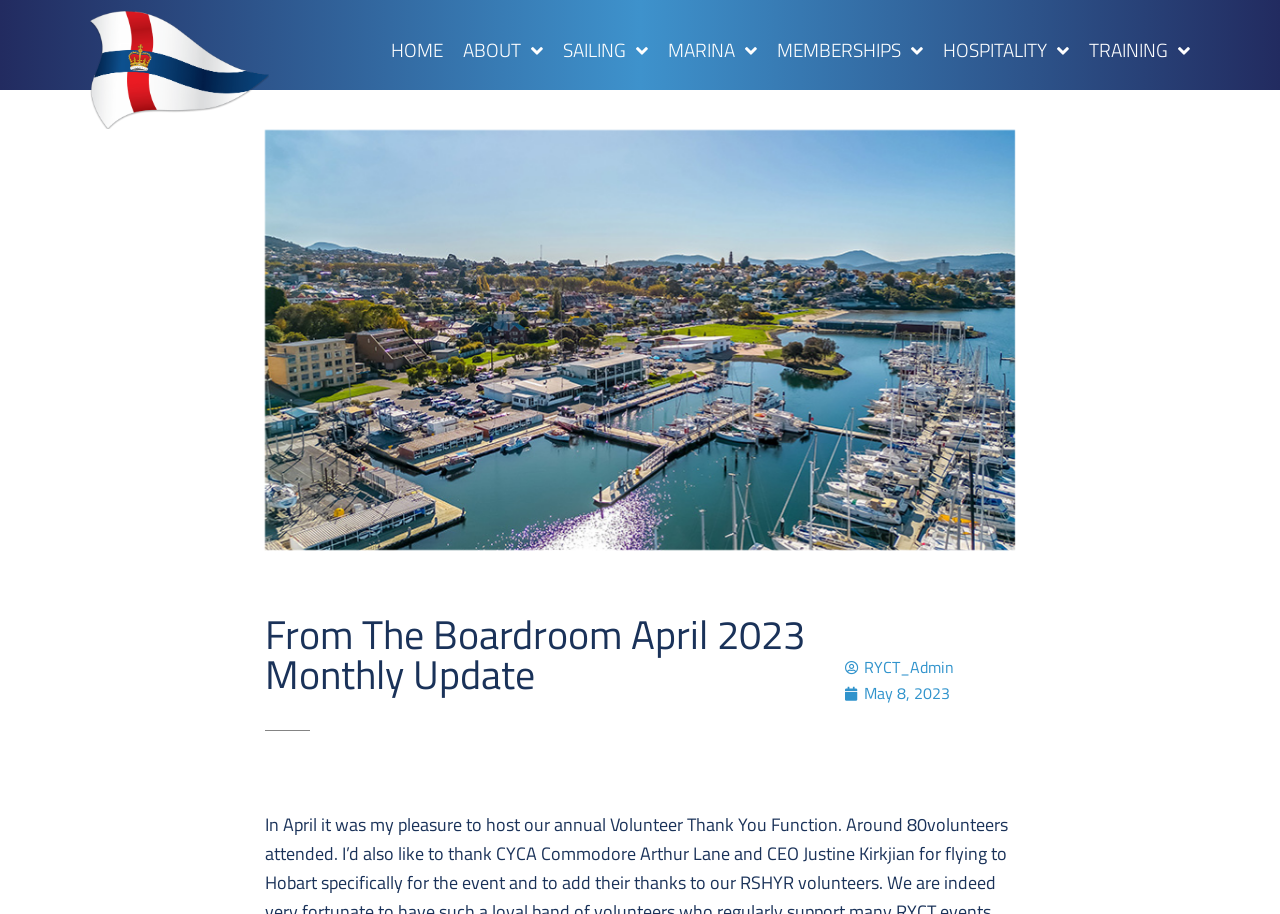Locate the bounding box coordinates of the area to click to fulfill this instruction: "go to home page". The bounding box should be presented as four float numbers between 0 and 1, in the order [left, top, right, bottom].

[0.298, 0.027, 0.354, 0.082]